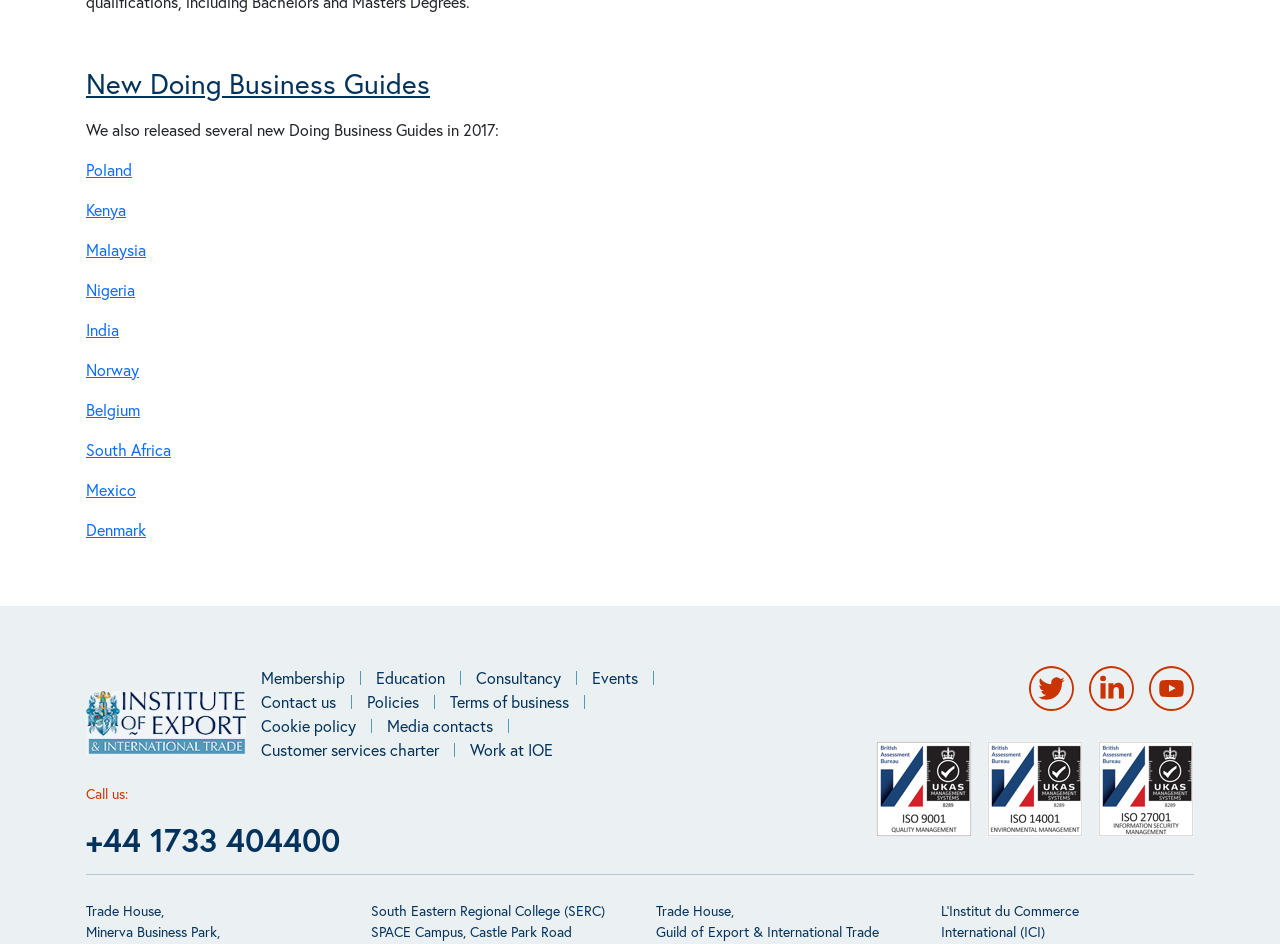Please specify the bounding box coordinates of the clickable region to carry out the following instruction: "Click on the 'Membership' link". The coordinates should be four float numbers between 0 and 1, in the format [left, top, right, bottom].

[0.204, 0.705, 0.294, 0.73]